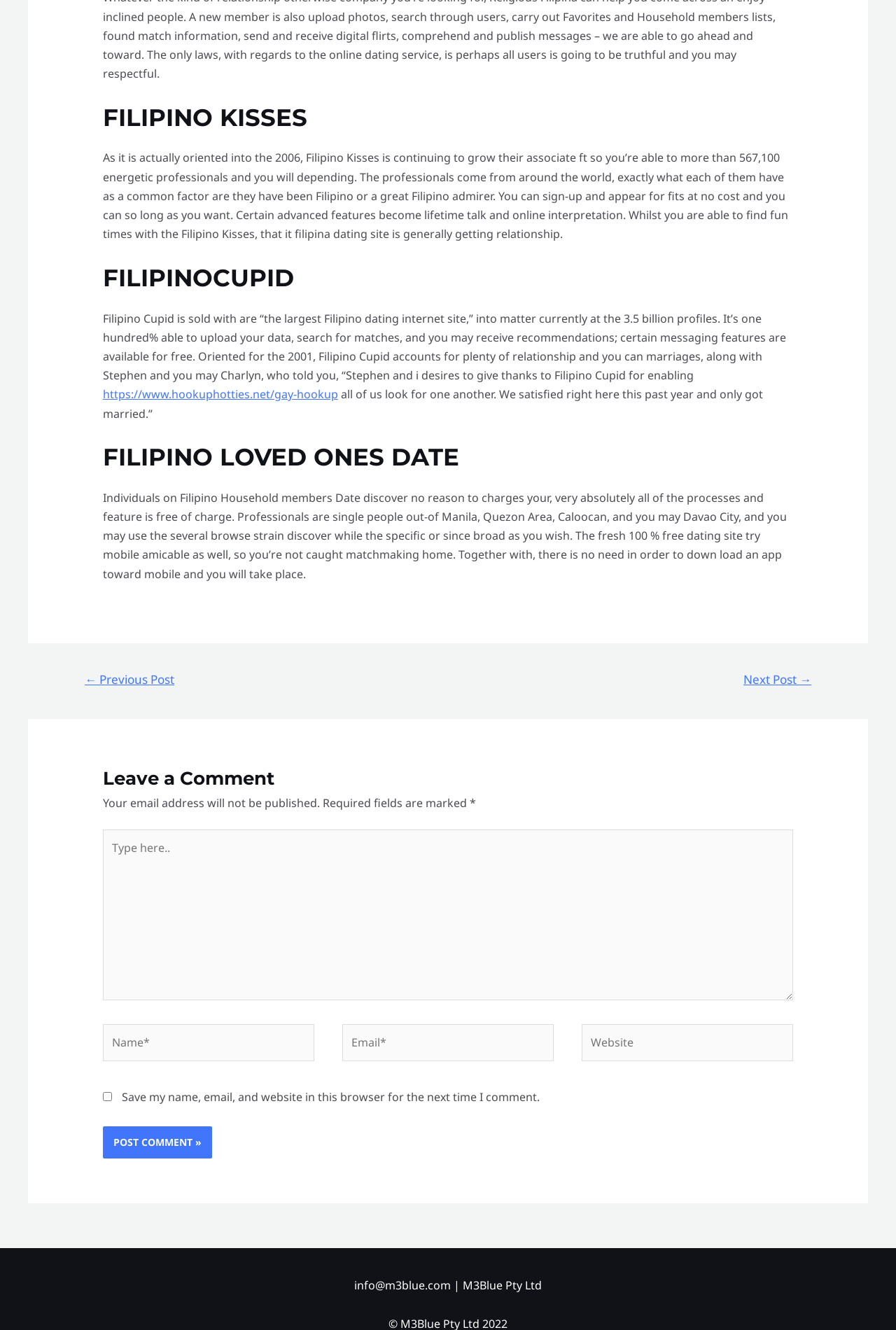Please provide the bounding box coordinates for the element that needs to be clicked to perform the following instruction: "Type in the comment box". The coordinates should be given as four float numbers between 0 and 1, i.e., [left, top, right, bottom].

[0.115, 0.624, 0.885, 0.752]